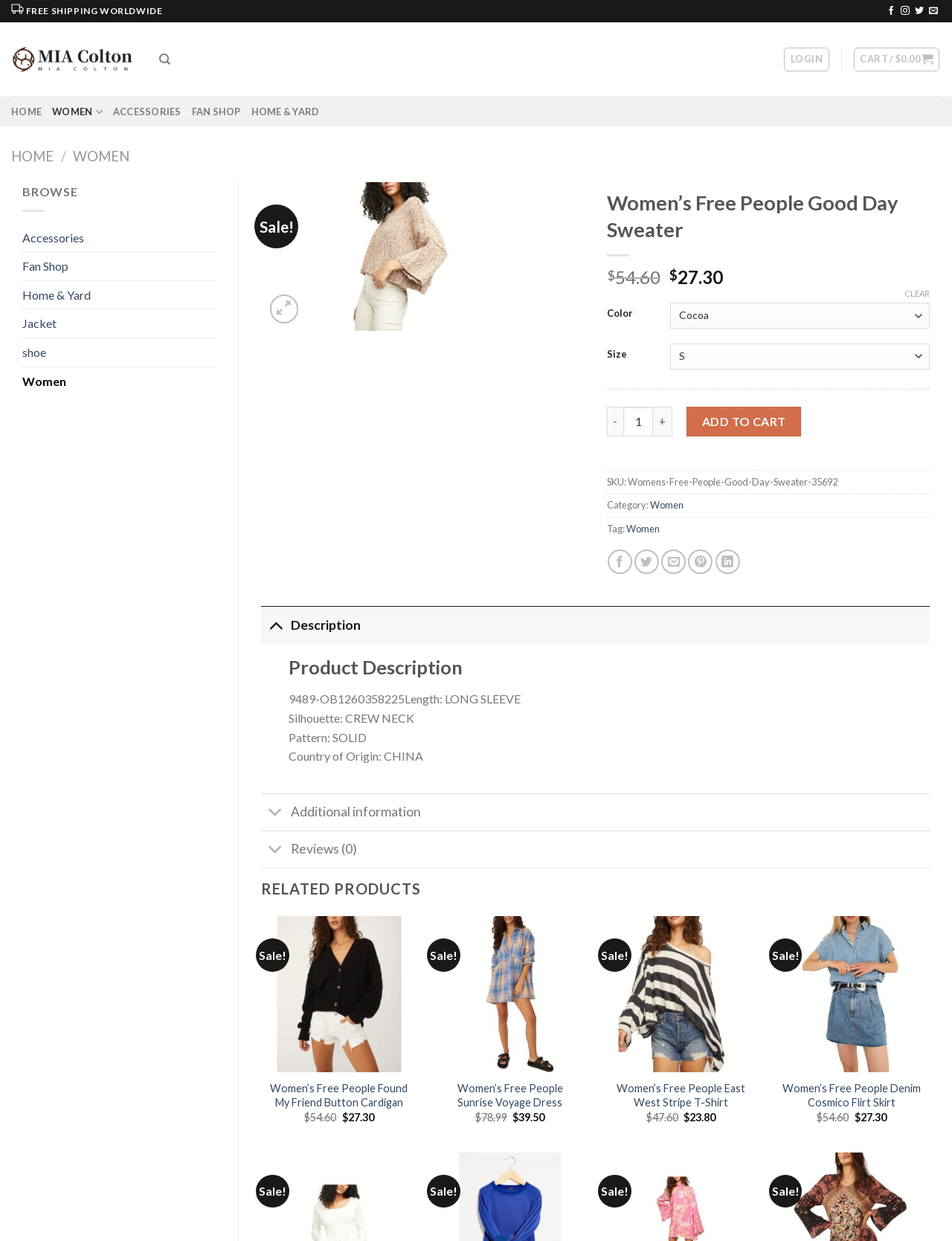Please identify the bounding box coordinates of the clickable area that will allow you to execute the instruction: "Share the product on Facebook".

[0.638, 0.443, 0.664, 0.463]